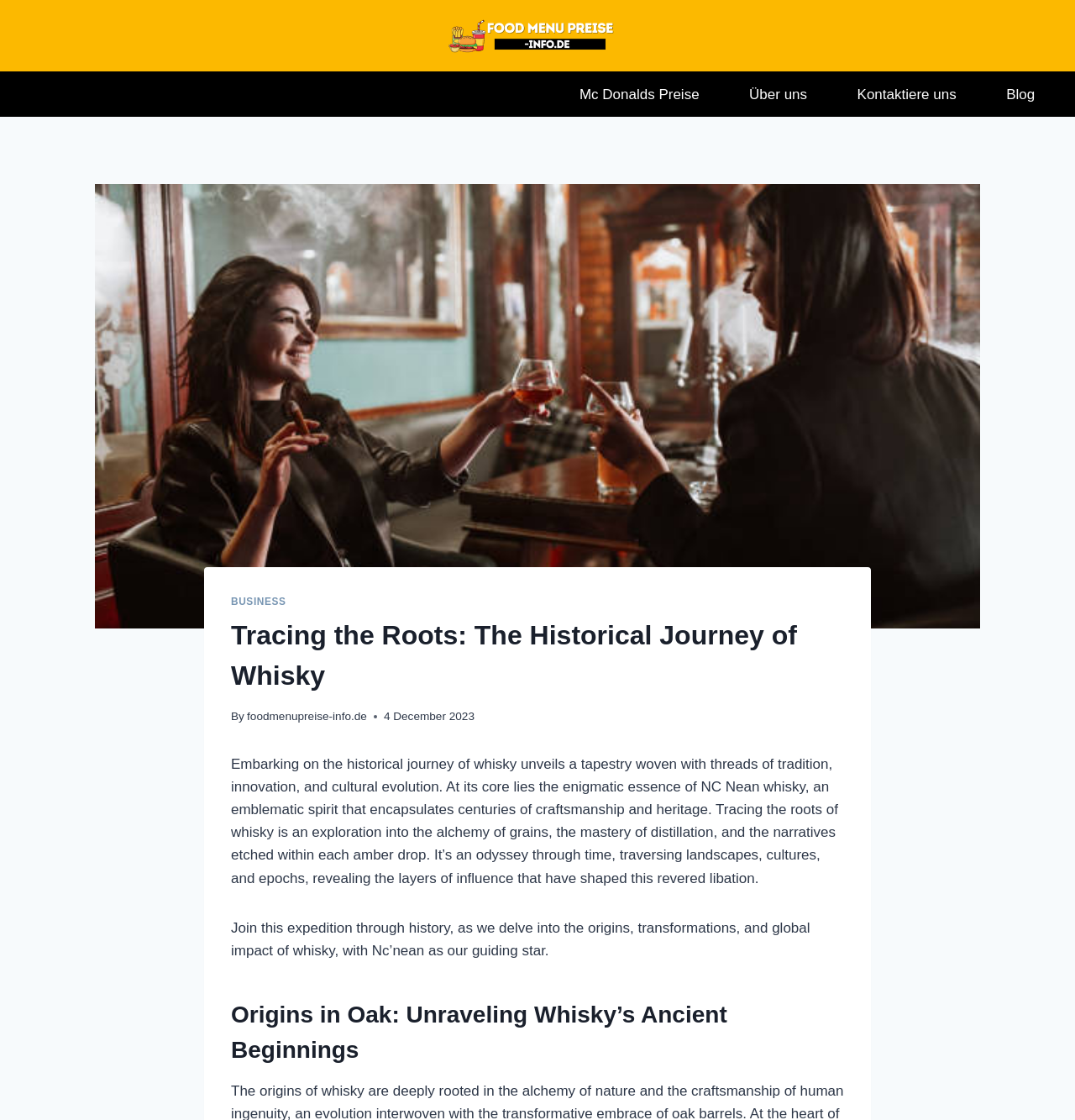Examine the image and give a thorough answer to the following question:
What is the focus of the section 'Origins in Oak'?

The heading 'Origins in Oak: Unraveling Whisky’s Ancient Beginnings' suggests that this section focuses on the ancient origins of whisky.